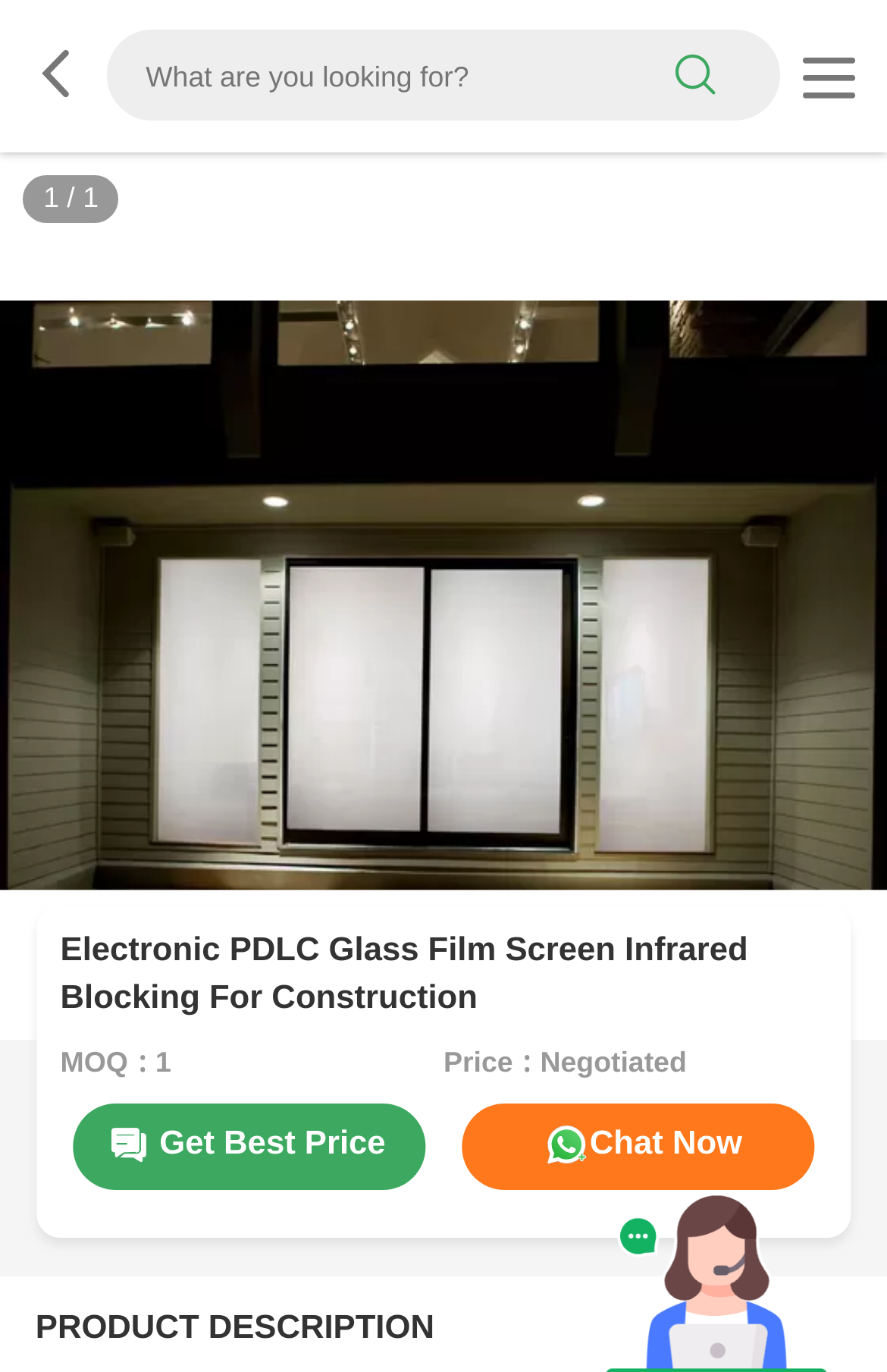What is the minimum order quantity?
Answer with a single word or phrase, using the screenshot for reference.

1